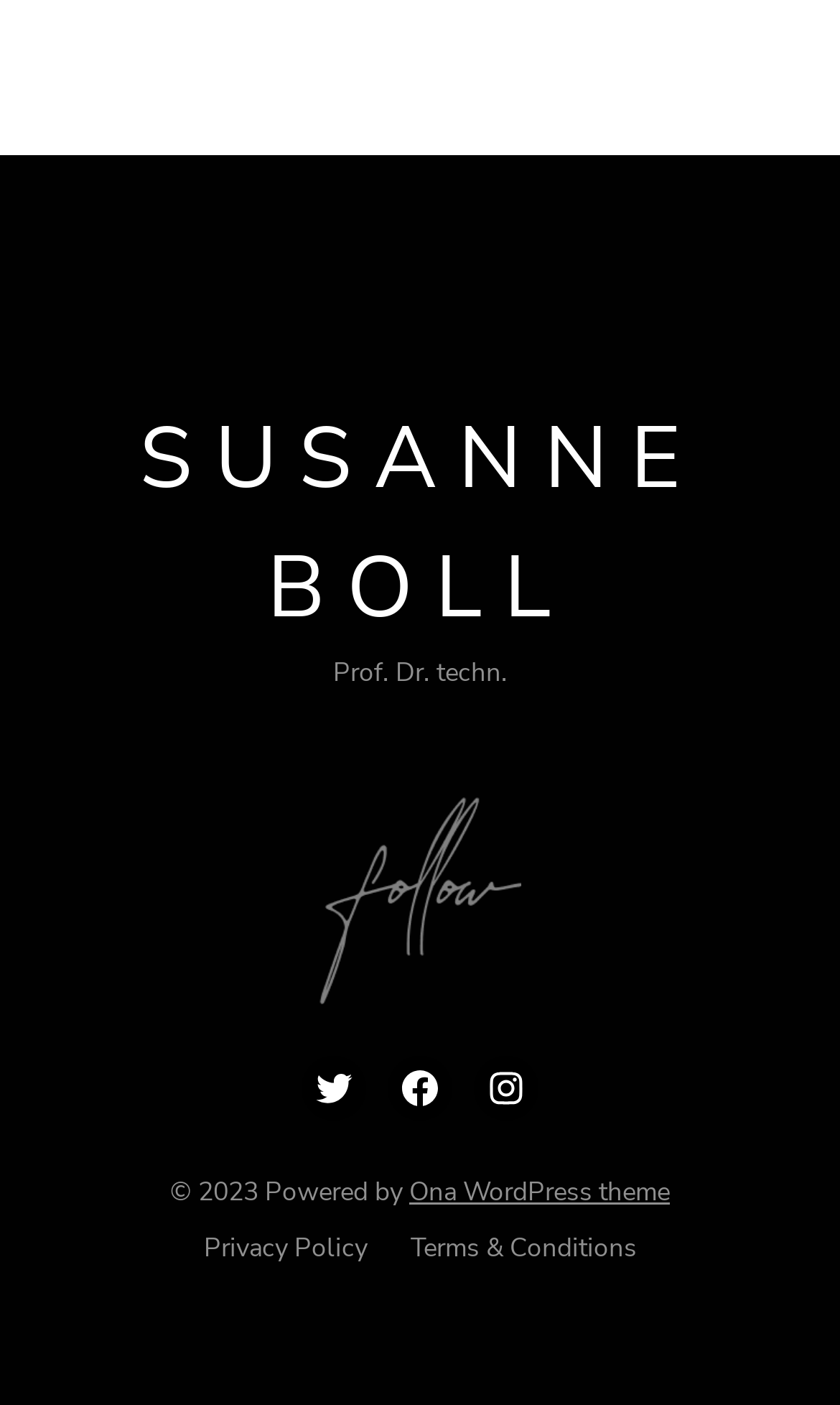Based on the description "Susanne Boll", find the bounding box of the specified UI element.

[0.165, 0.285, 0.835, 0.459]